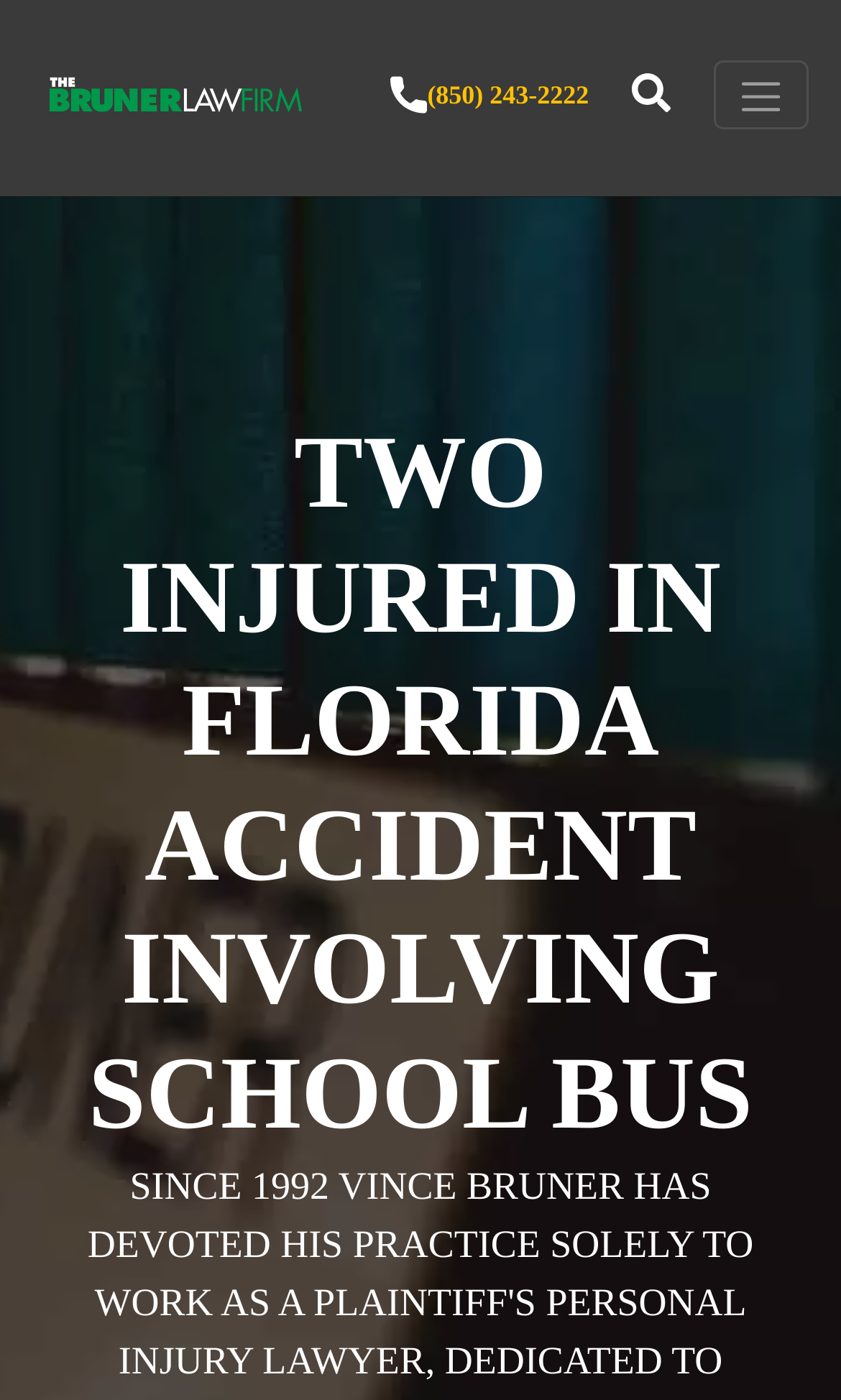Provide an in-depth description of the elements and layout of the webpage.

The webpage appears to be a news article or a blog post about a Florida accident involving a school bus. At the top left of the page, there is a link to "Bruner Law Firm" accompanied by an image with the same name. Below this, there is a button labeled "navbar toggler" positioned at the top right corner of the page. 

To the left of the button, there is a link with a phone number "(850) 243-2222" accompanied by an image. Further to the left, there is another link labeled "trigger" accompanied by an image. 

The main content of the page is a heading that reads "TWO INJURED IN FLORIDA ACCIDENT INVOLVING SCHOOL BUS", which takes up most of the page's vertical space. The heading is positioned roughly in the middle of the page, with some space above it and more space below it. 

The meta description mentions that one child was in the school bus during the accident but was not injured, which suggests that the article may provide more details about the accident and its consequences.